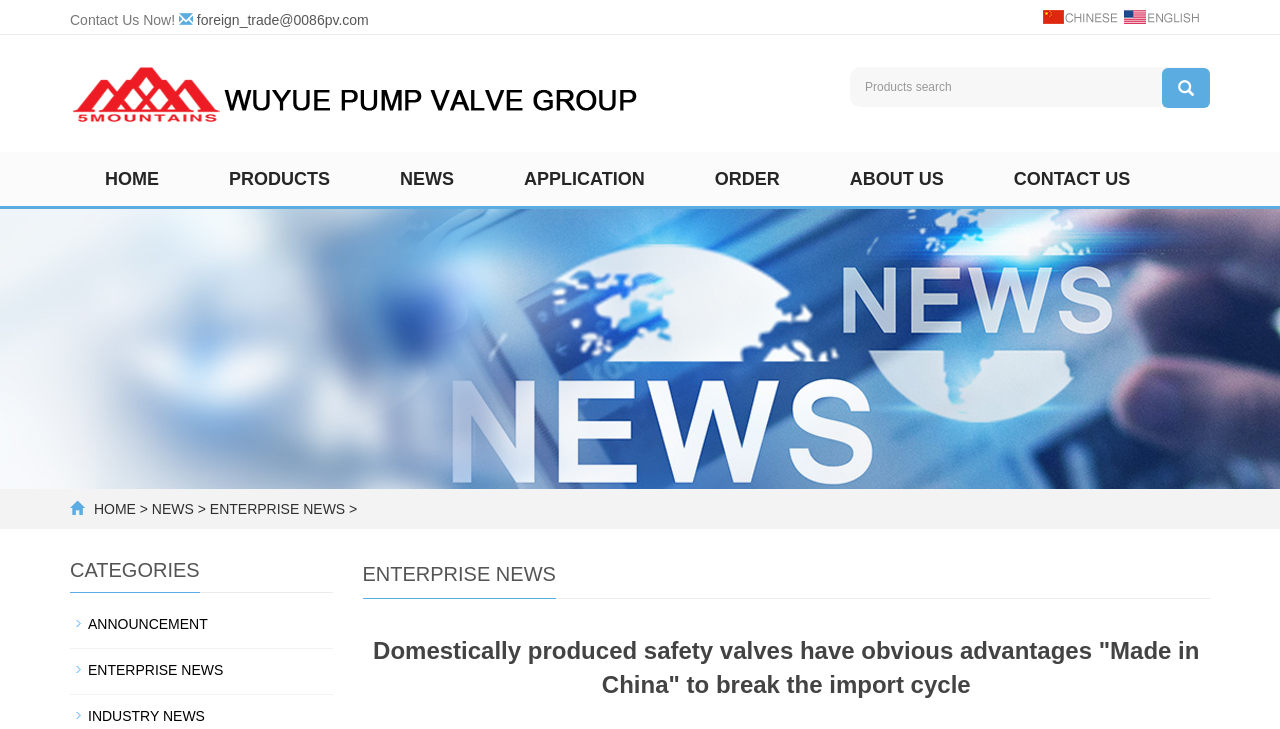Bounding box coordinates must be specified in the format (top-left x, top-left y, bottom-right x, bottom-right y). All values should be floating point numbers between 0 and 1. What are the bounding box coordinates of the UI element described as: name="keyword" placeholder="Products search"

[0.664, 0.092, 0.908, 0.147]